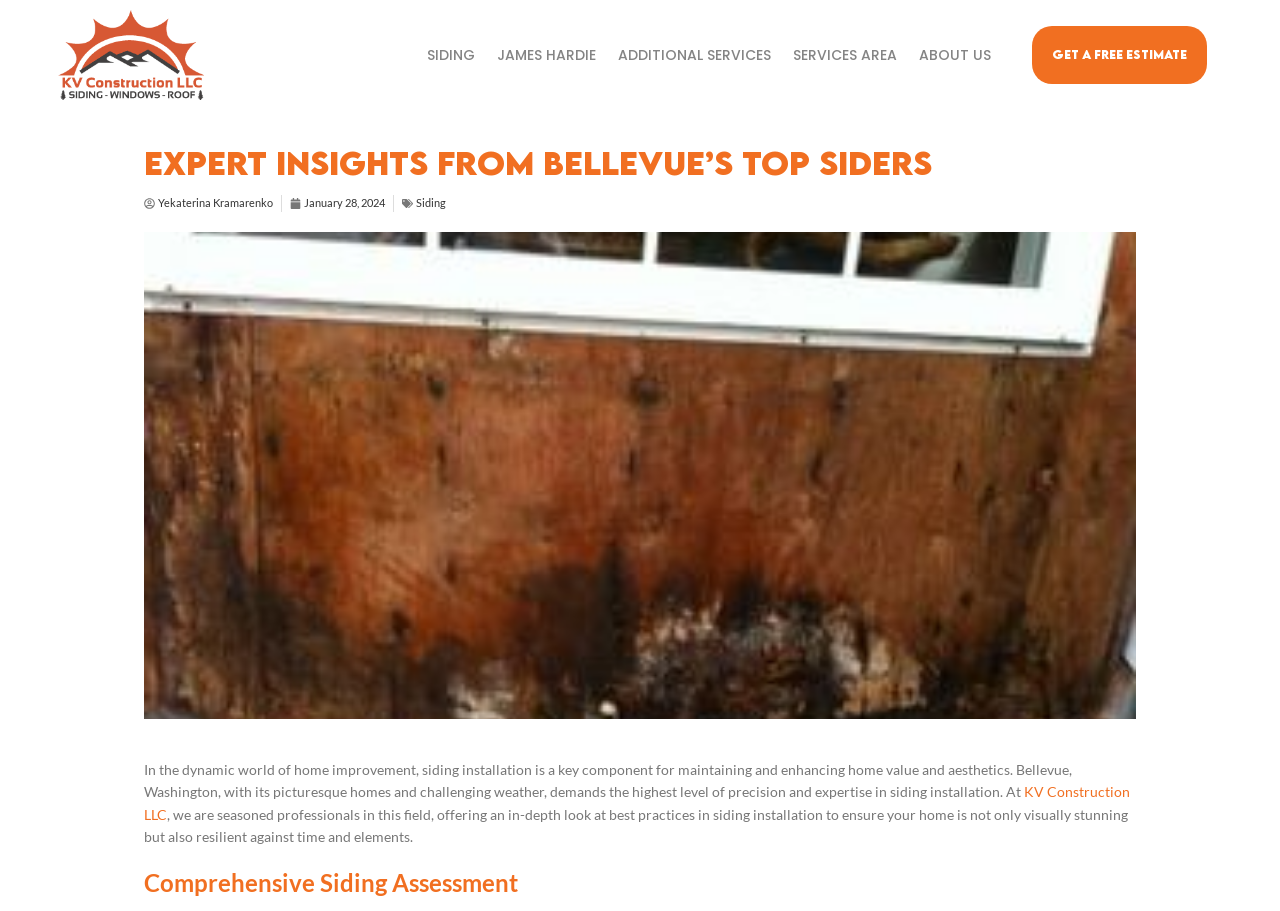Could you specify the bounding box coordinates for the clickable section to complete the following instruction: "Read about Comprehensive Siding Assessment"?

[0.112, 0.953, 0.888, 0.987]